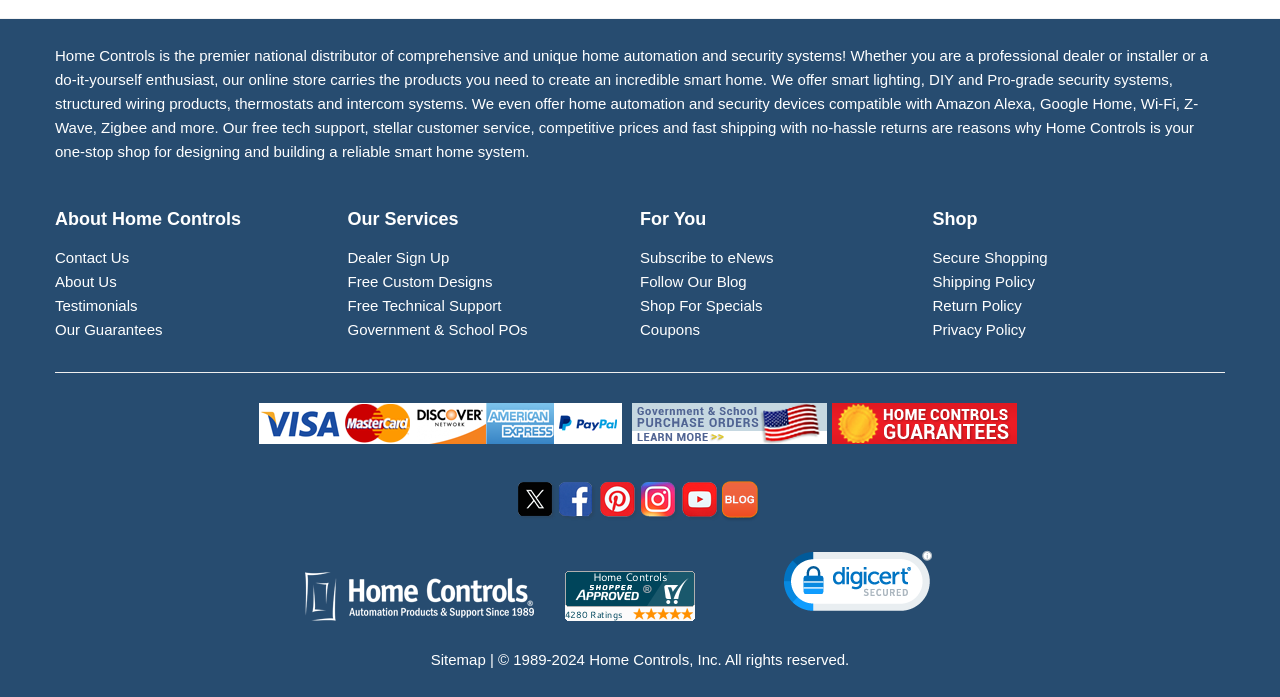Identify the bounding box coordinates for the element that needs to be clicked to fulfill this instruction: "View Dealer Sign Up". Provide the coordinates in the format of four float numbers between 0 and 1: [left, top, right, bottom].

[0.271, 0.357, 0.351, 0.381]